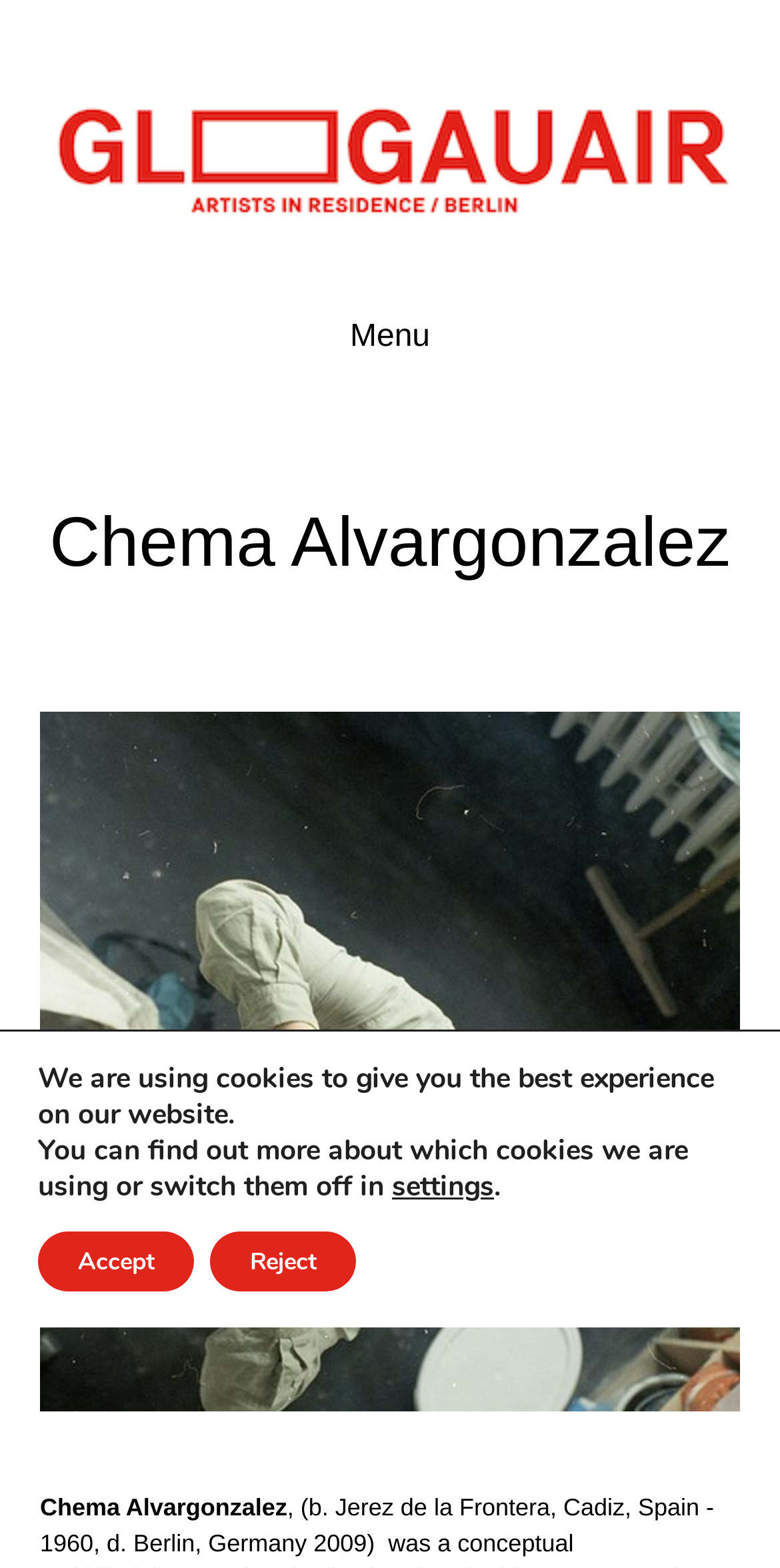Identify the bounding box coordinates of the HTML element based on this description: "Accept".

[0.049, 0.785, 0.249, 0.824]